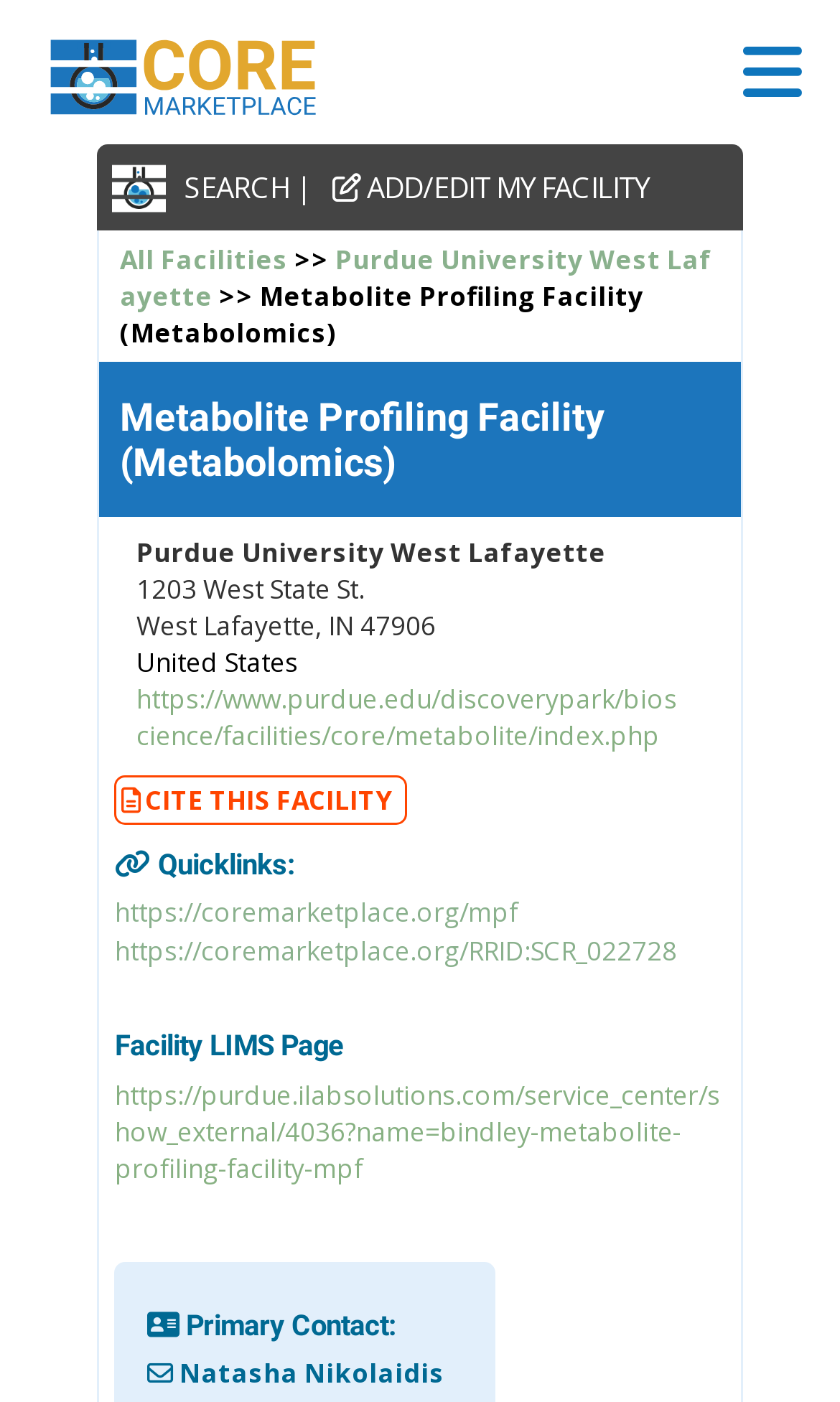Please reply with a single word or brief phrase to the question: 
What is the URL of the Facility LIMS Page?

https://purdue.ilabsolutions.com/service_center/show_external/4036?name=bindley-metabolite-profiling-facility-mpf